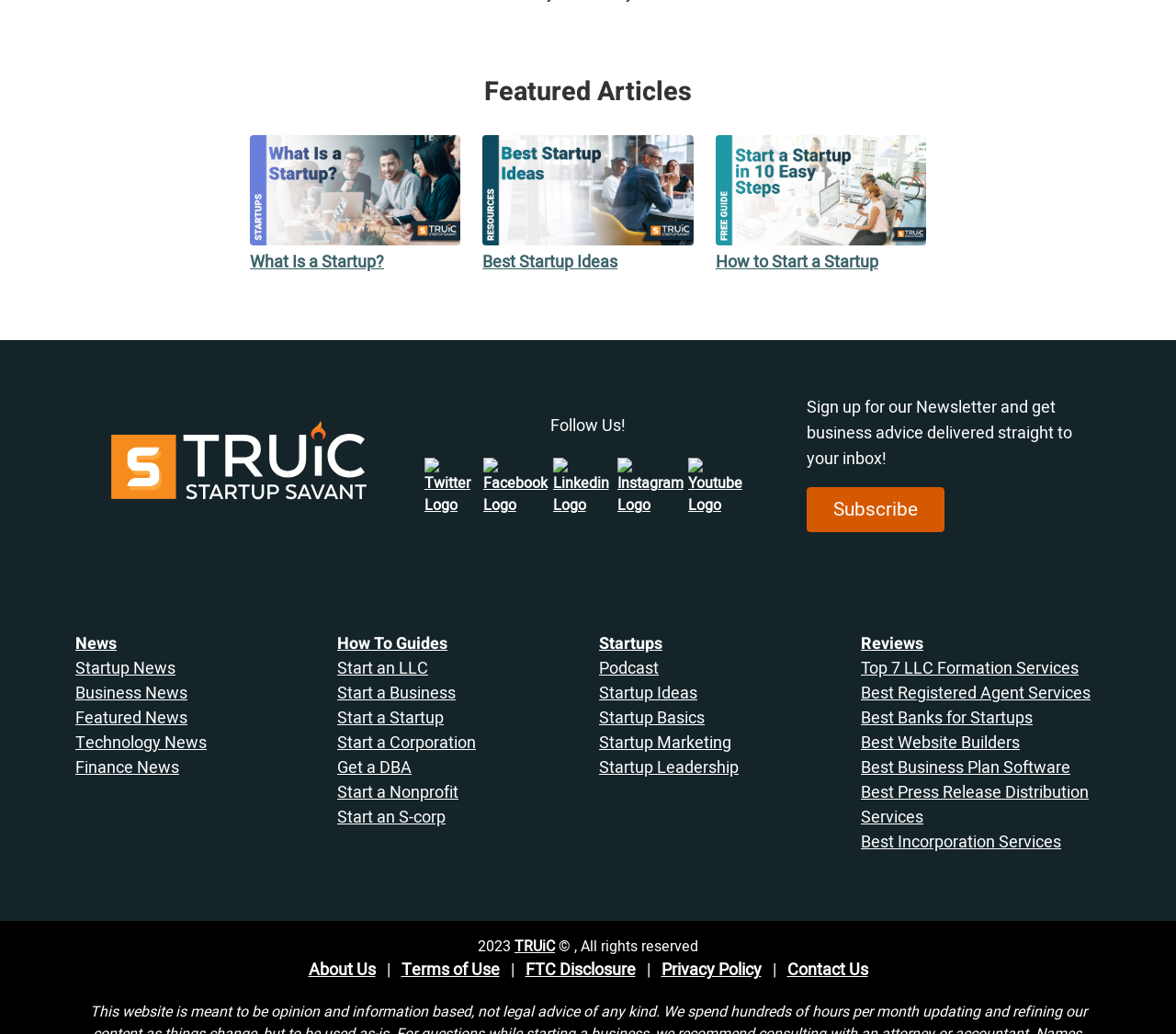Answer in one word or a short phrase: 
What is the theme of the images displayed on the webpage?

Entrepreneurship and business